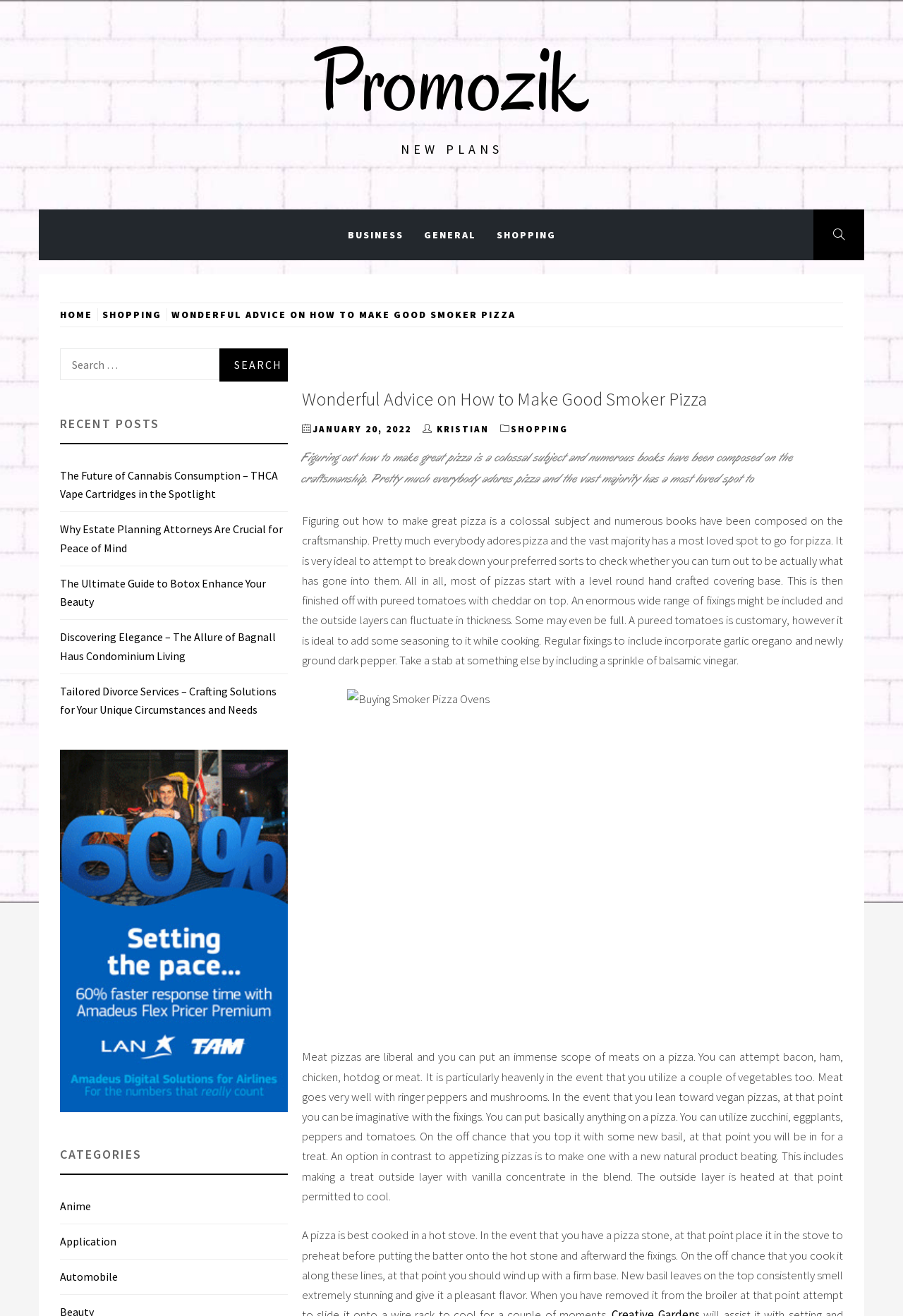What is the topic of the article?
Answer the question with detailed information derived from the image.

Based on the webpage content, the topic of the article is about making good smoker pizza, as indicated by the heading 'Wonderful Advice on How to Make Good Smoker Pizza' and the text content discussing various aspects of pizza making.